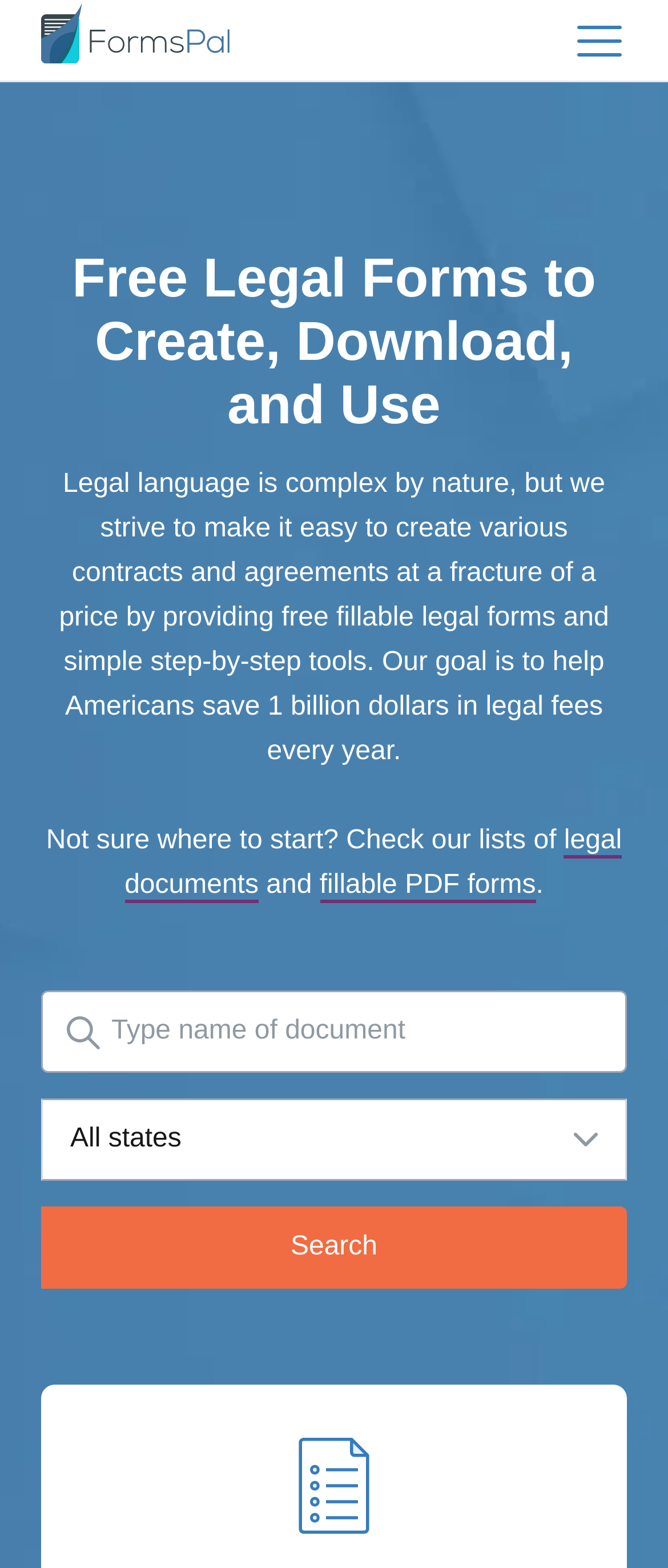What is the purpose of this website?
Provide an in-depth and detailed explanation in response to the question.

Based on the webpage content, it appears that the website aims to provide free legal forms and agreements to users, making it easy to create various contracts and documents at an affordable price.